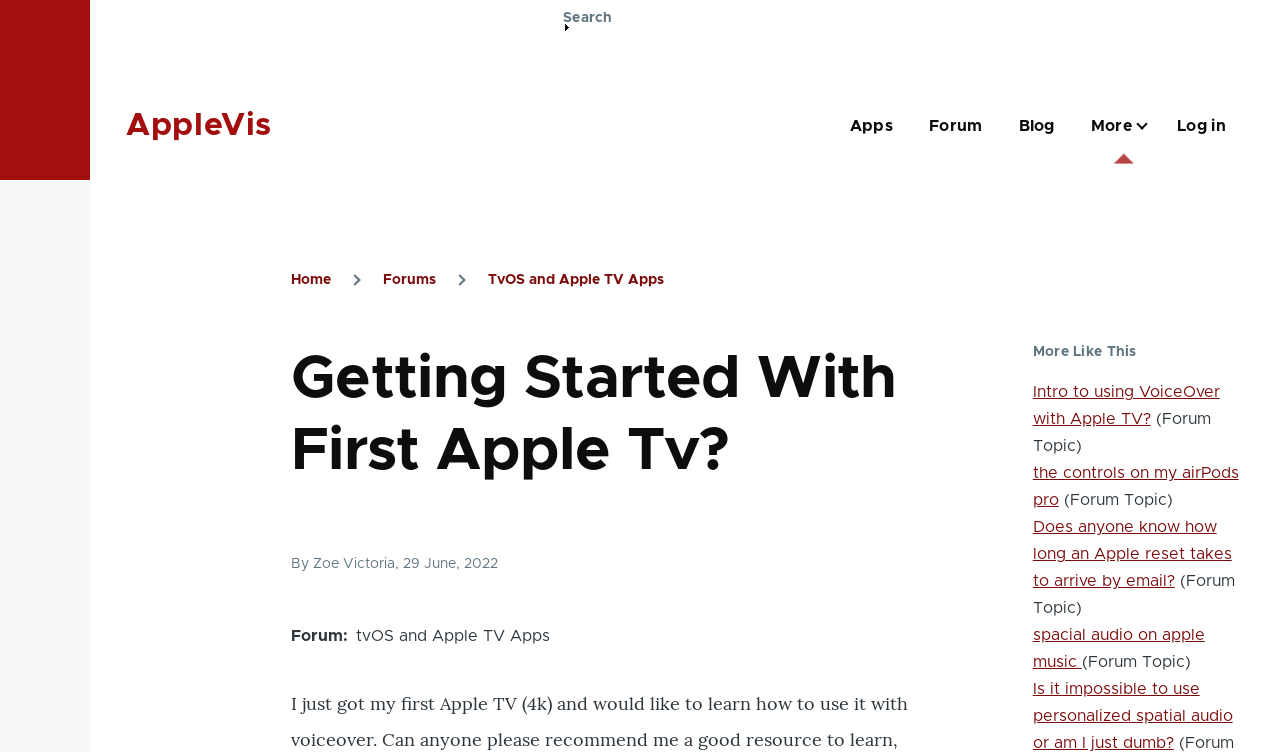Please find the bounding box coordinates of the clickable region needed to complete the following instruction: "Log in to the website". The bounding box coordinates must consist of four float numbers between 0 and 1, i.e., [left, top, right, bottom].

[0.92, 0.102, 0.958, 0.233]